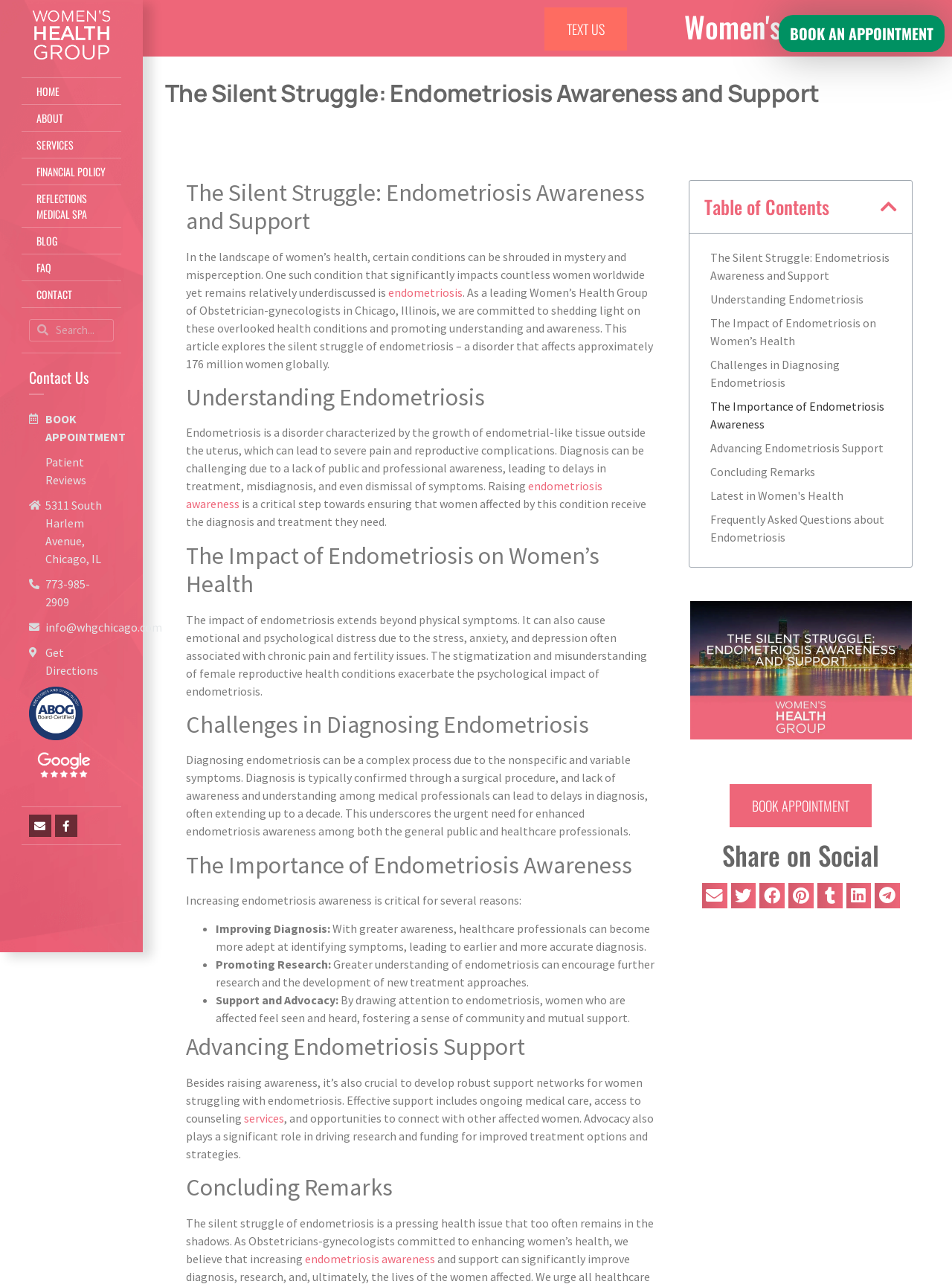Determine the heading of the webpage and extract its text content.

The Silent Struggle: Endometriosis Awareness and Support